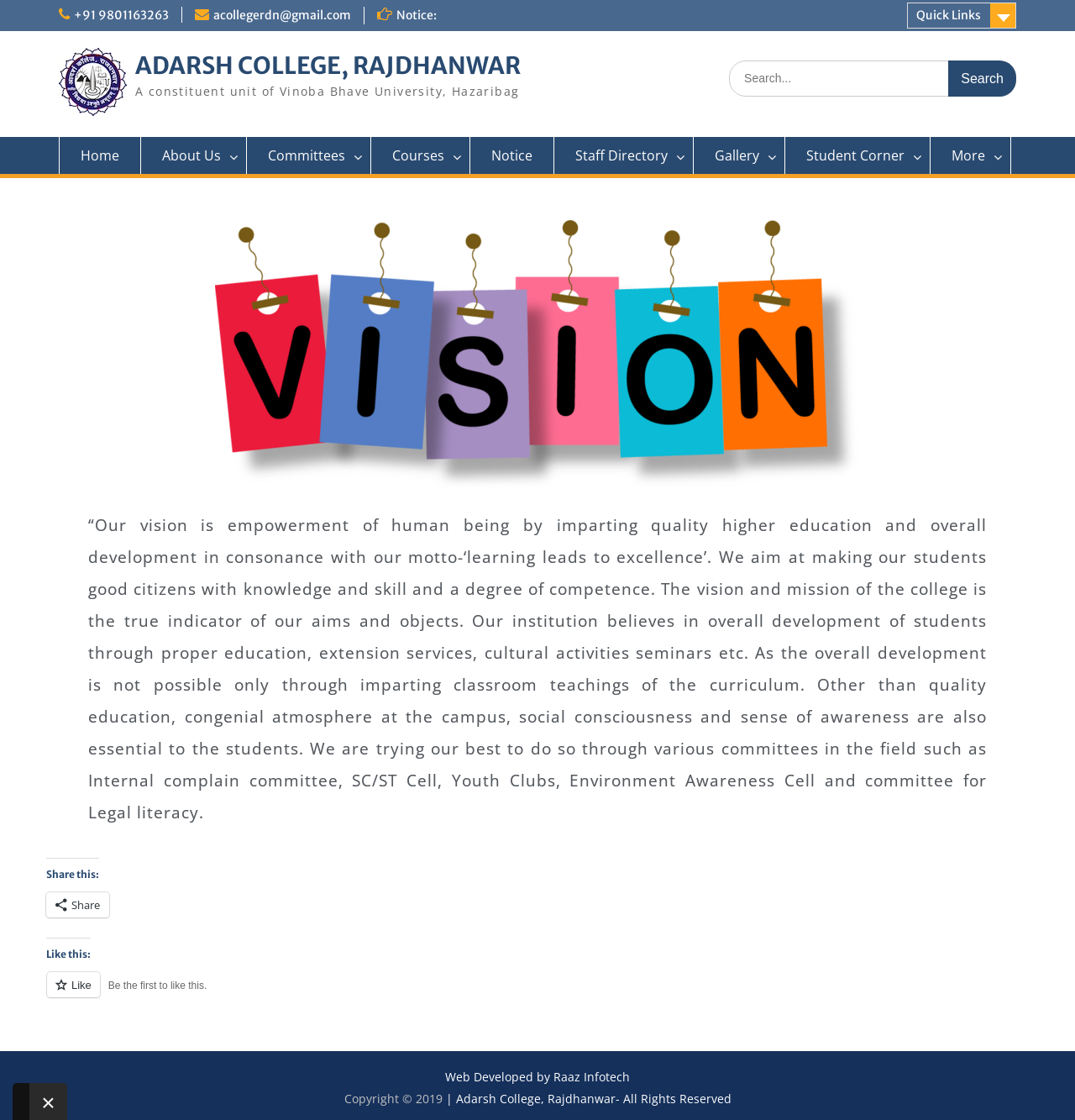What is the motto of the college?
Please answer the question as detailed as possible.

I found the motto by reading the long paragraph of text on the webpage, which mentions the vision and mission of the college. The motto is mentioned as 'learning leads to excellence'.